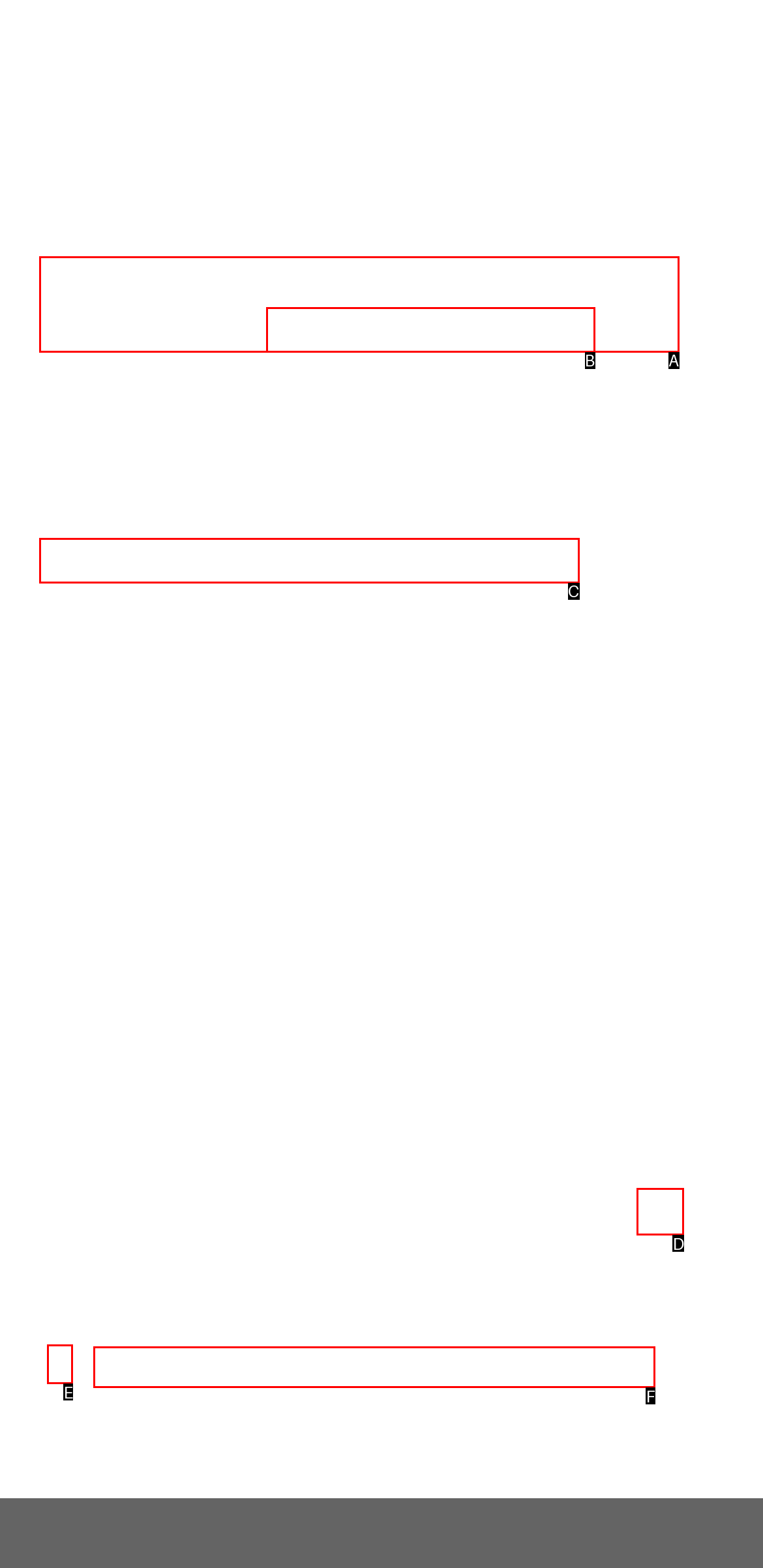Using the given description: value="Subscribe", identify the HTML element that corresponds best. Answer with the letter of the correct option from the available choices.

D